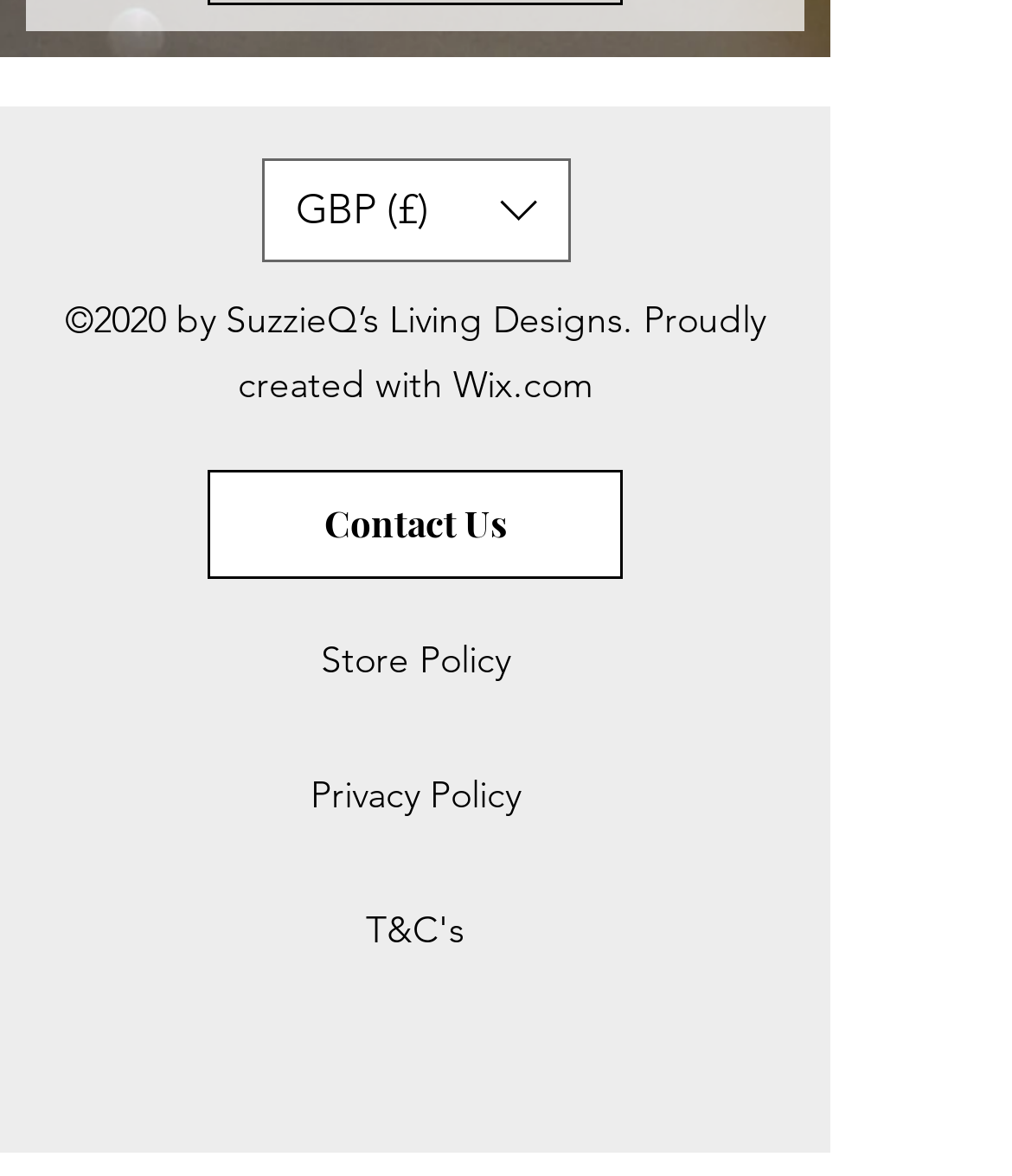Locate the bounding box coordinates of the area to click to fulfill this instruction: "Contact us". The bounding box should be presented as four float numbers between 0 and 1, in the order [left, top, right, bottom].

[0.205, 0.399, 0.615, 0.491]